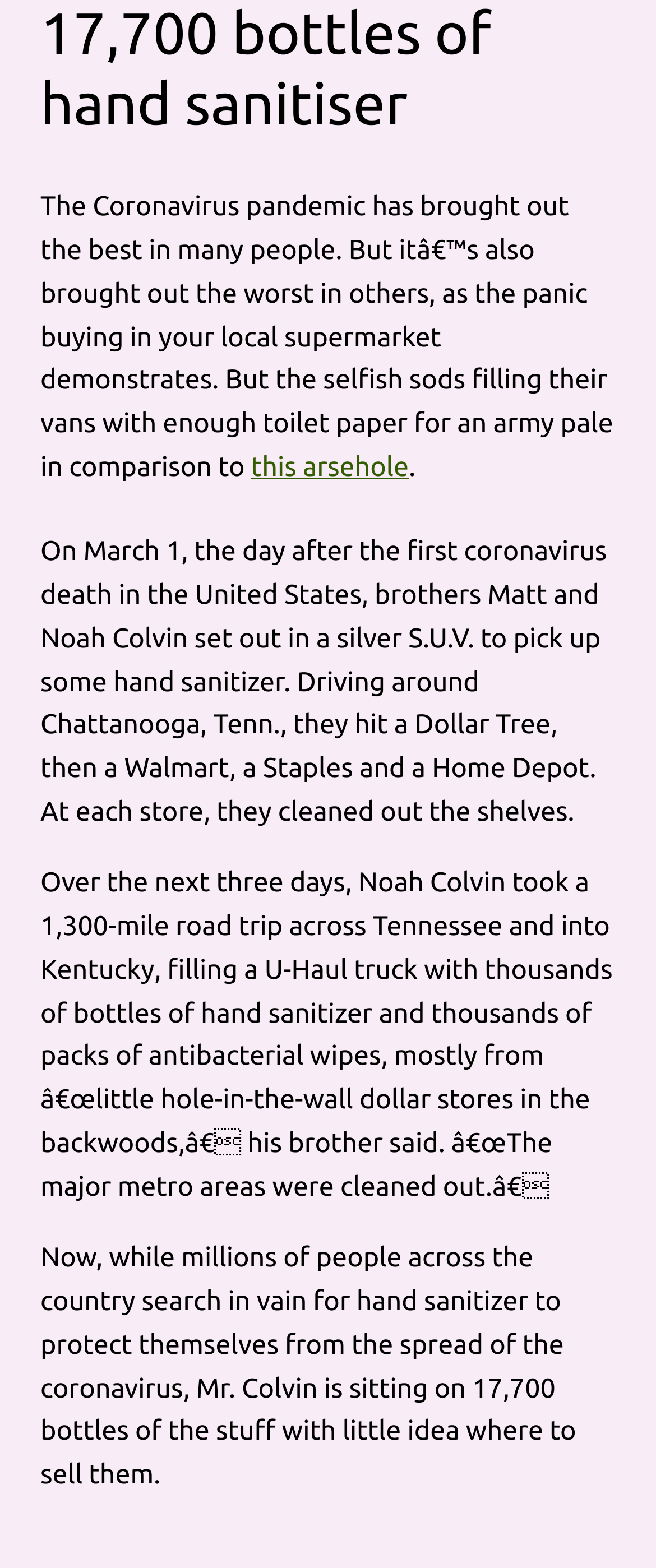Show the bounding box coordinates for the HTML element described as: "this arsehole".

[0.383, 0.289, 0.623, 0.308]